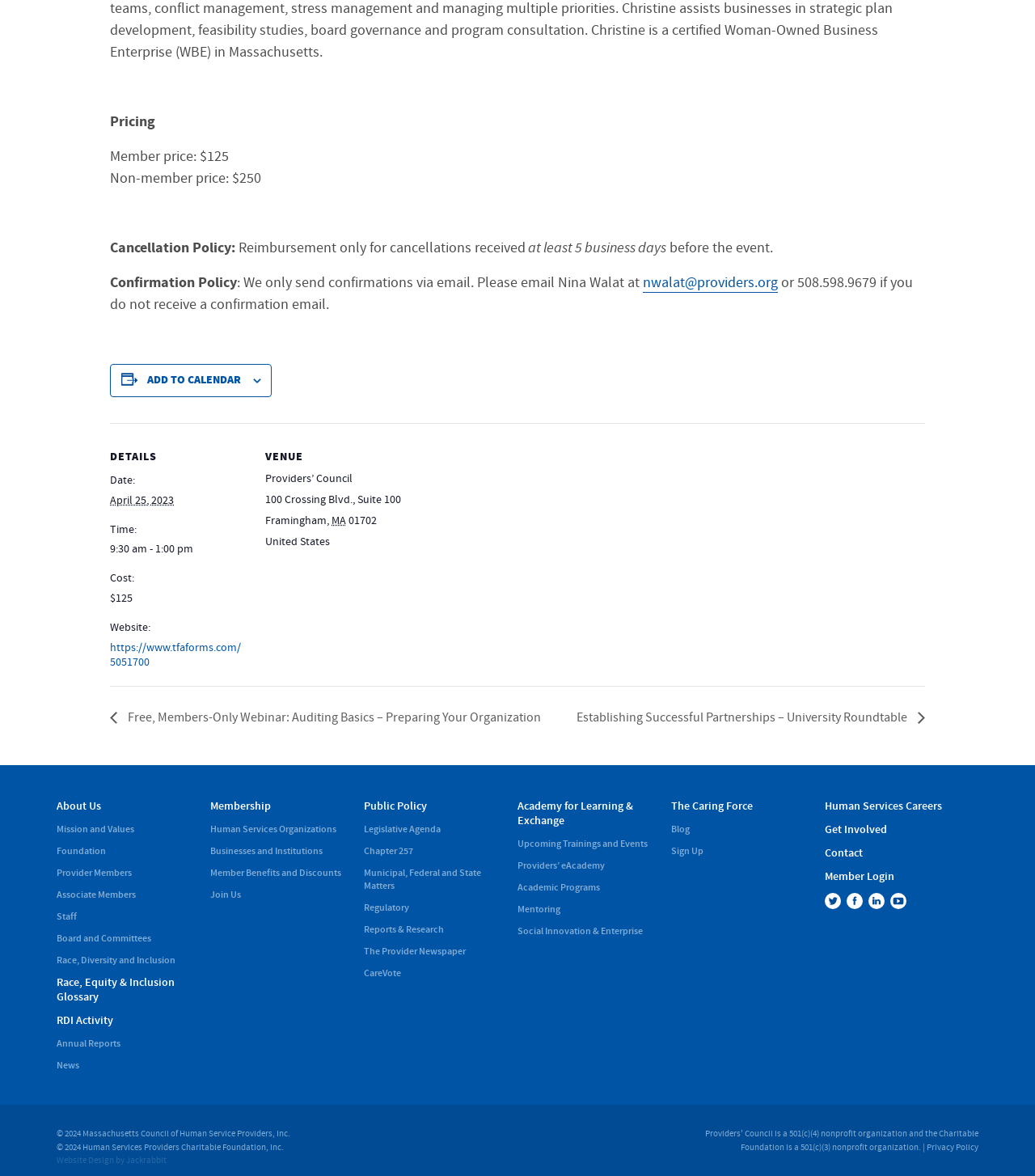What is the venue for this event?
Please use the image to deliver a detailed and complete answer.

The venue for this event can be found in the 'VENUE' section, where it is stated as 'Providers’ Council'.